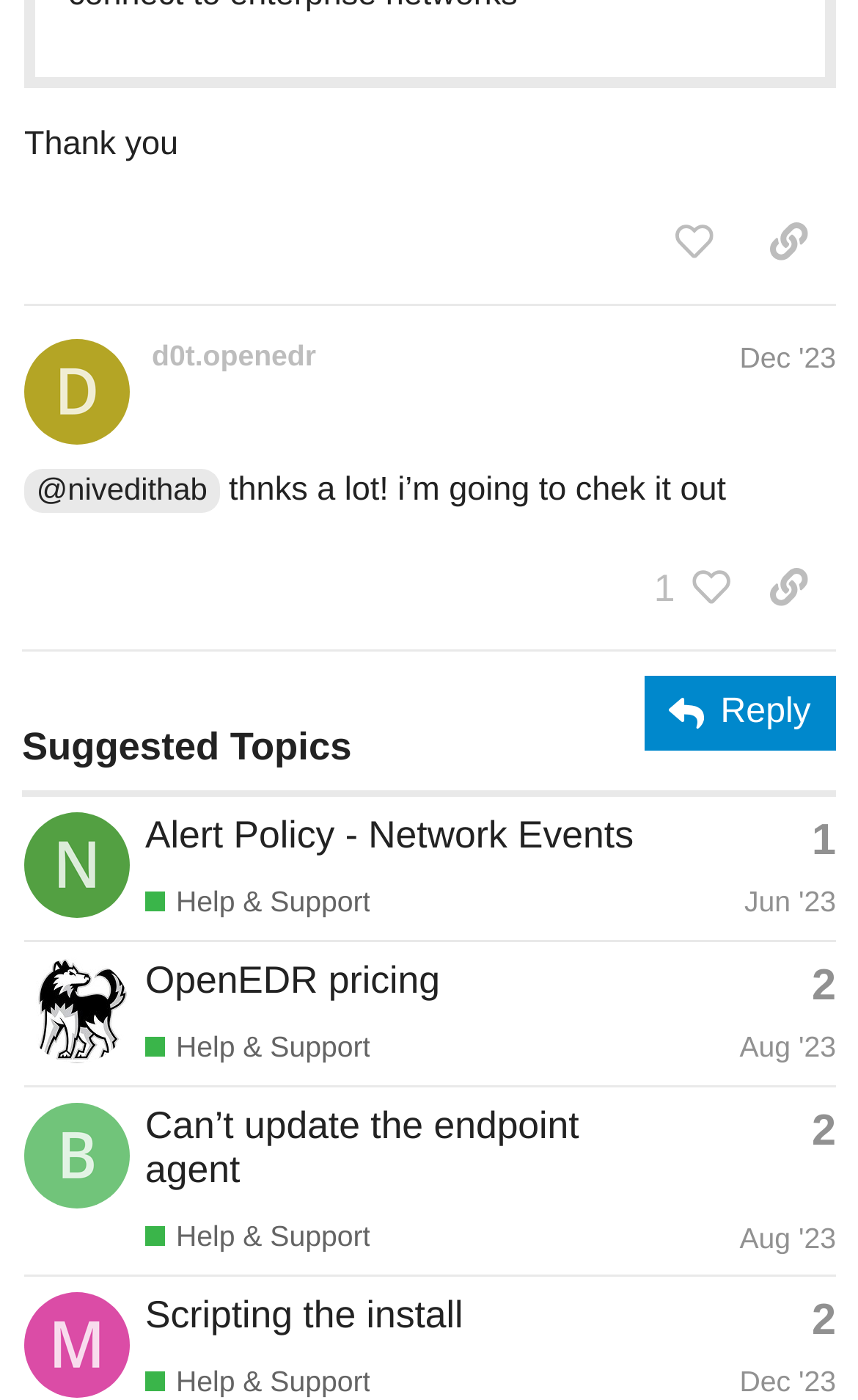Please identify the bounding box coordinates of the element that needs to be clicked to execute the following command: "like this post". Provide the bounding box using four float numbers between 0 and 1, formatted as [left, top, right, bottom].

[0.753, 0.144, 0.864, 0.204]